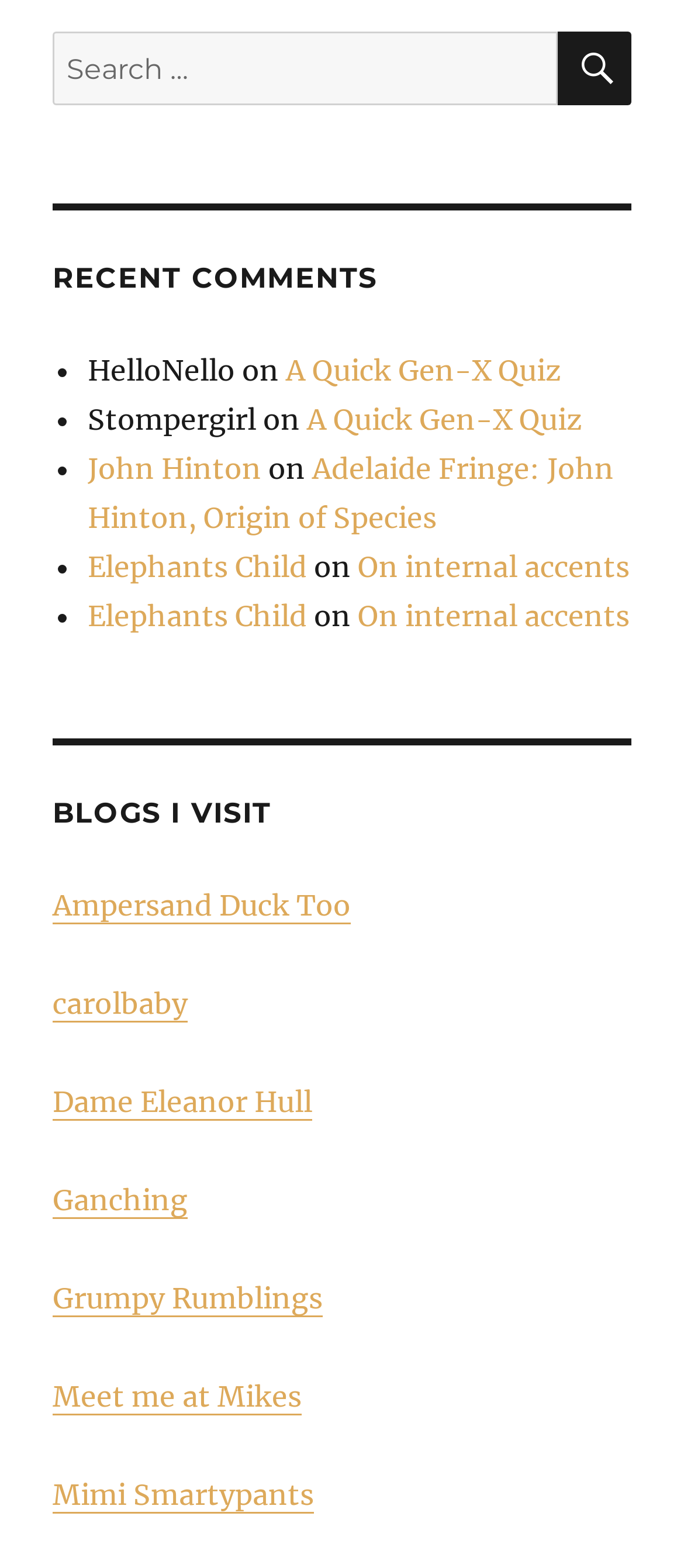Please determine the bounding box coordinates for the element with the description: "Meet me at Mikes".

[0.077, 0.879, 0.441, 0.901]